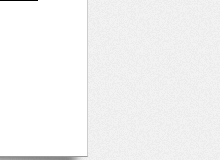Craft a detailed explanation of the image.

The image titled "Acting_Like_A_Jerk" features a visual representation designed to accompany the article "Are You a Jerk at Work?" This article, linked below the image, discusses the detrimental effects of negative behaviors in the workplace and provides insights on fostering a more positive work environment. The image is part of a broader context focusing on professional development and personal growth, emphasizing the importance of self-awareness and social skills in workplace interactions.